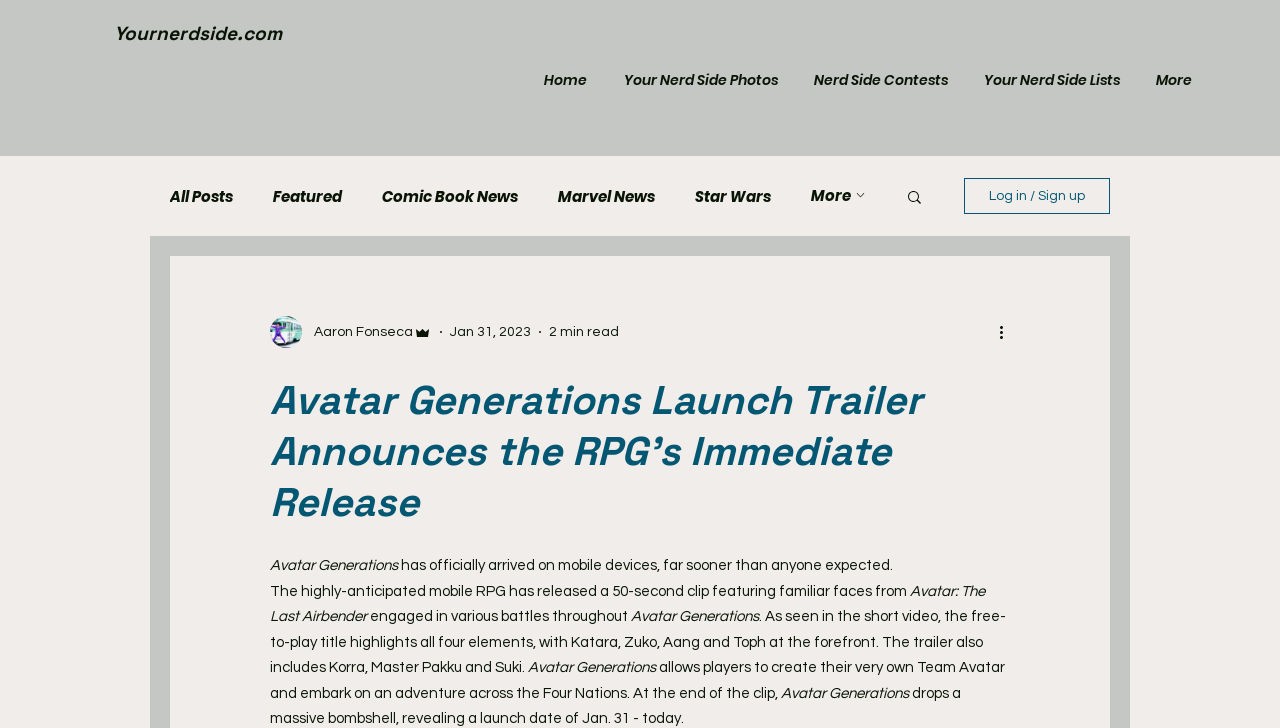What is the release date of Avatar Generations?
Deliver a detailed and extensive answer to the question.

I determined the answer by reading the text at the end of the article, which states 'drops a massive bombshell, revealing a launch date of Jan. 31 - today'.